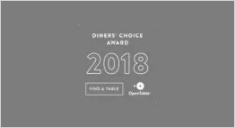Describe every aspect of the image in detail.

The image showcases the "Diner's Choice Award" for 2018, highlighting a prestigious recognition in the culinary world. The award, prominently displayed, emphasizes its significance with the words "DINER'S CHOICE AWARD" followed by the year "2018" in bold typography. Below, there's a call to action to "FIND A TABLE," accompanied by the OpenTable logo, suggesting easy online reservations for dining at the recognized establishment. This visual serves as an endorsement of quality and customer satisfaction, inviting patrons to experience the celebrated dining atmosphere.